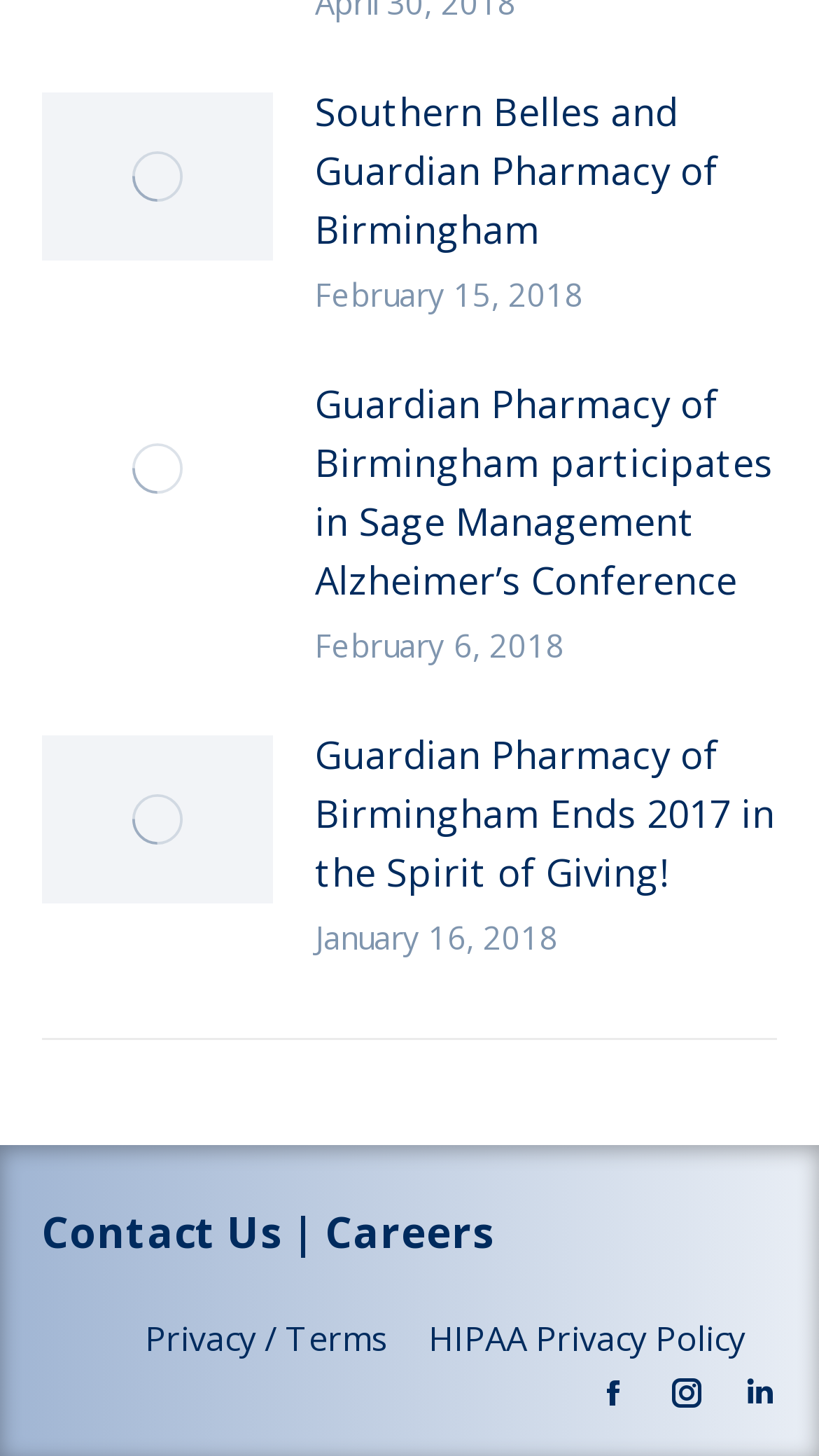Provide a brief response to the question using a single word or phrase: 
How many articles are on this webpage?

3